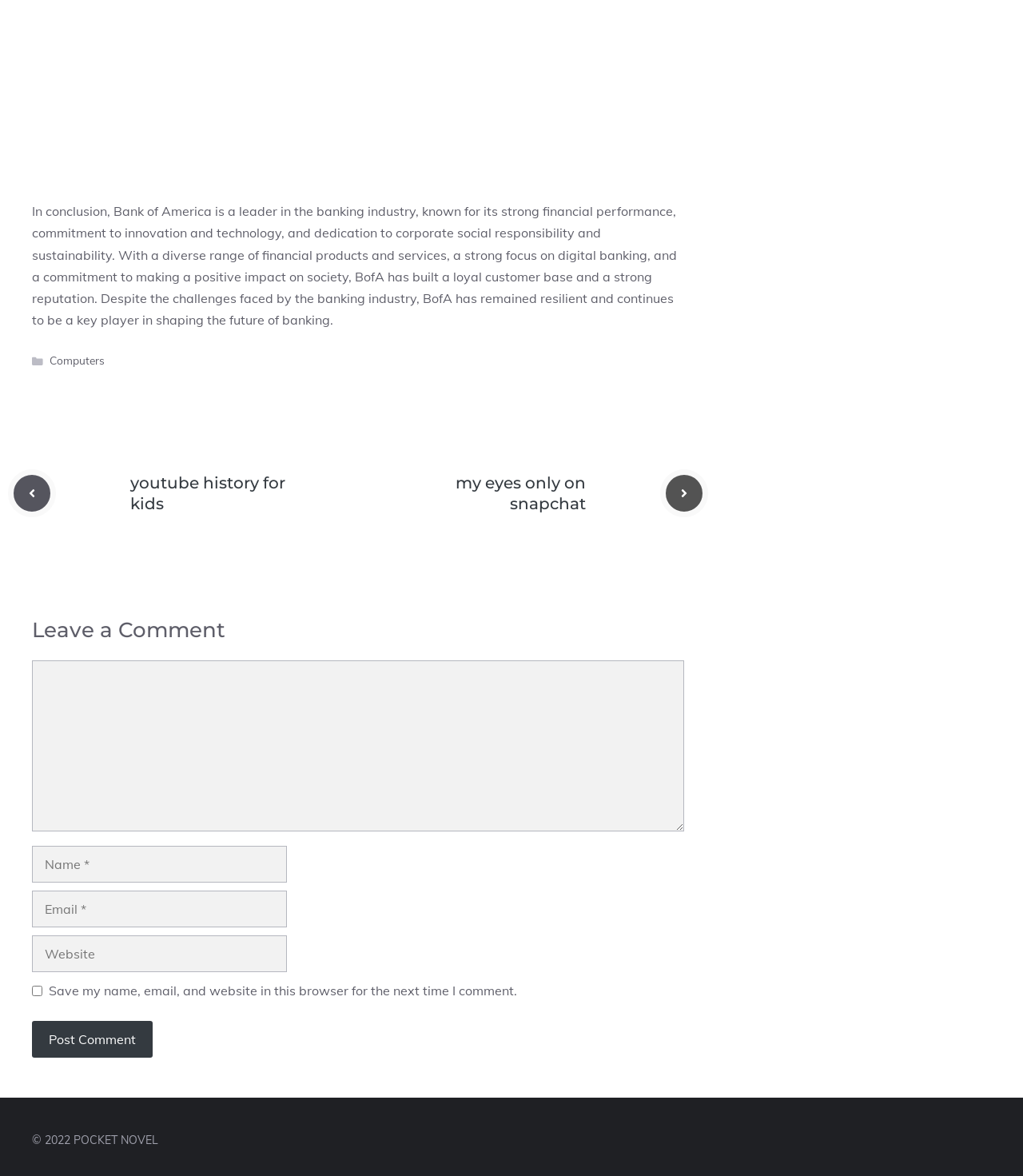What is the name of the bank mentioned?
Using the image as a reference, give a one-word or short phrase answer.

Bank of America